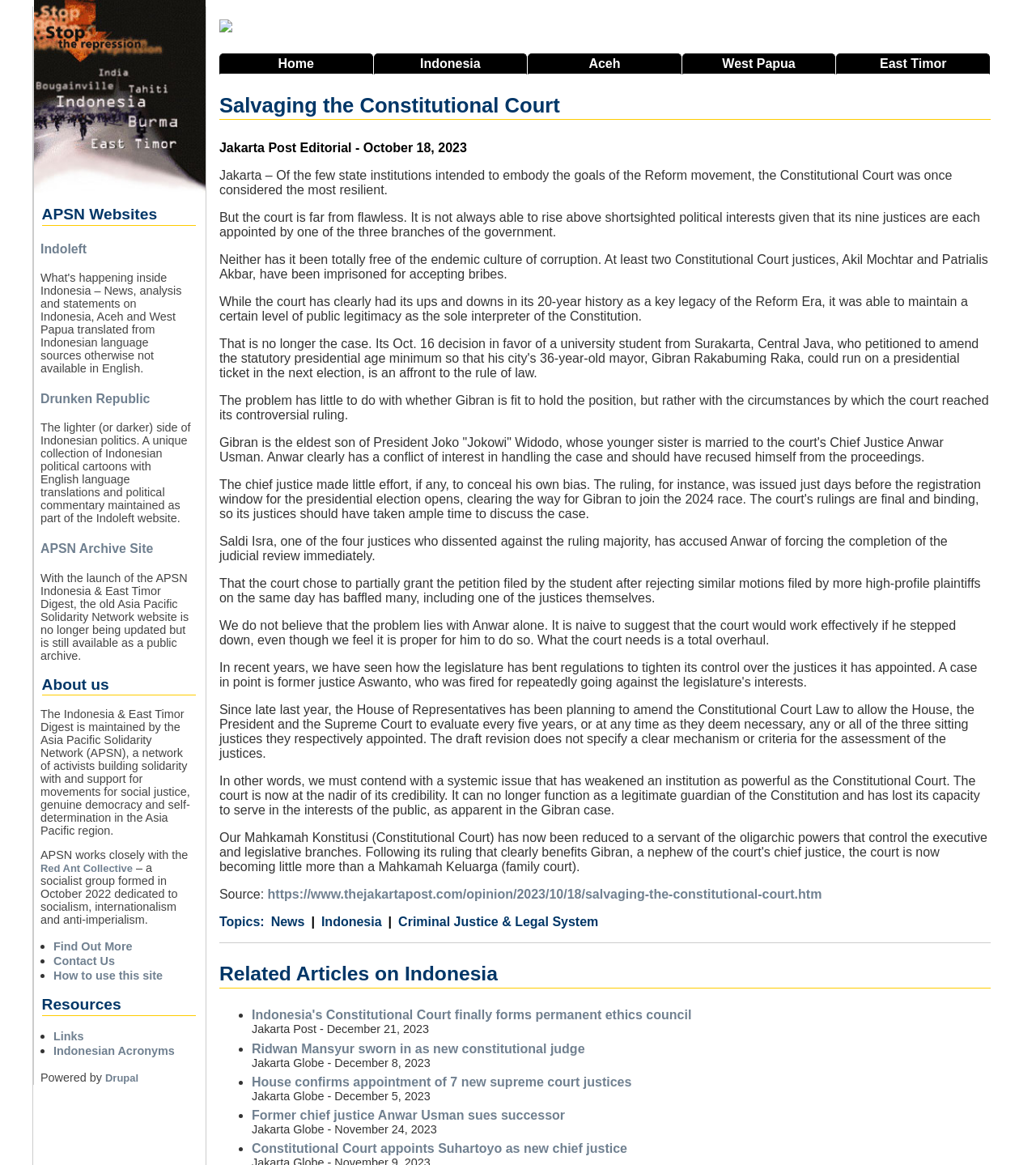Locate the bounding box coordinates of the clickable element to fulfill the following instruction: "Read the article 'Salvaging the Constitutional Court'". Provide the coordinates as four float numbers between 0 and 1 in the format [left, top, right, bottom].

[0.212, 0.08, 0.956, 0.103]